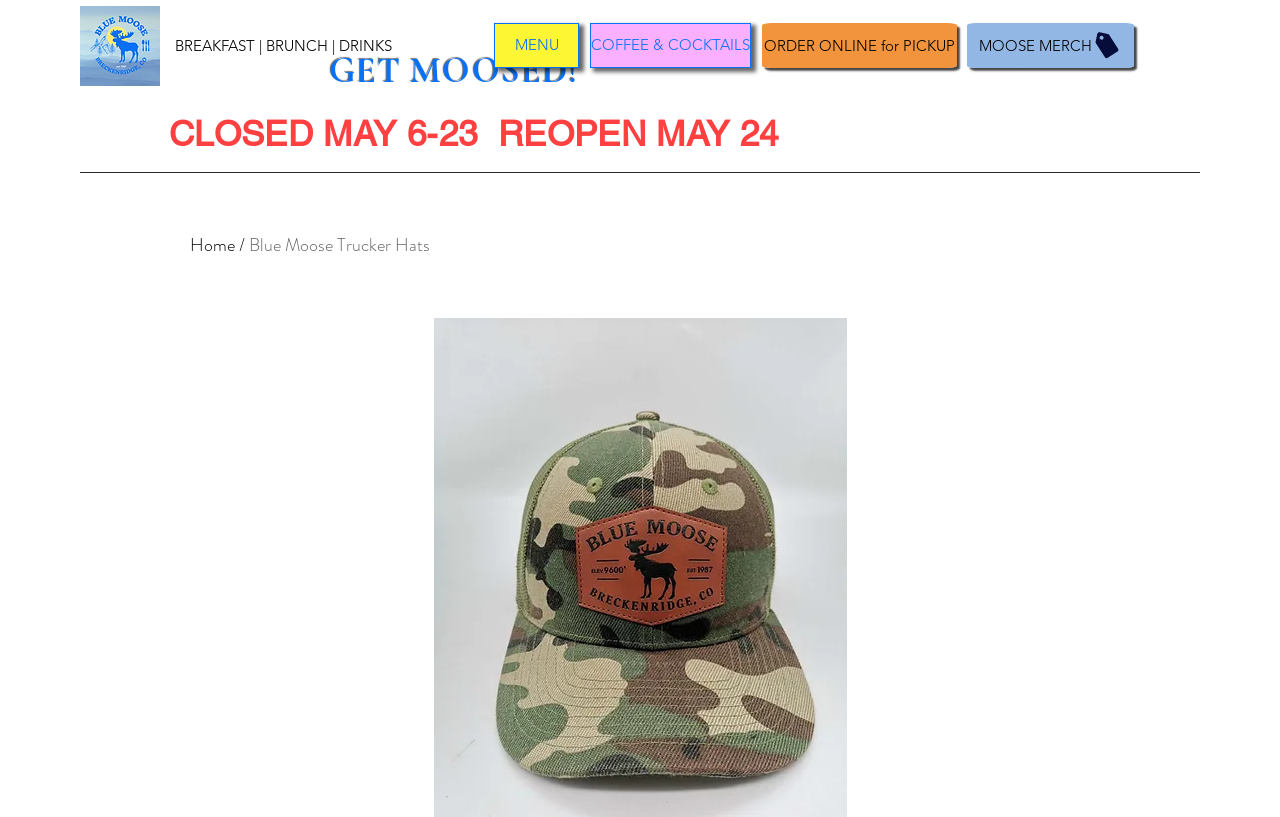Use a single word or phrase to answer the following:
What is the name of the current page?

Blue Moose Trucker Hats